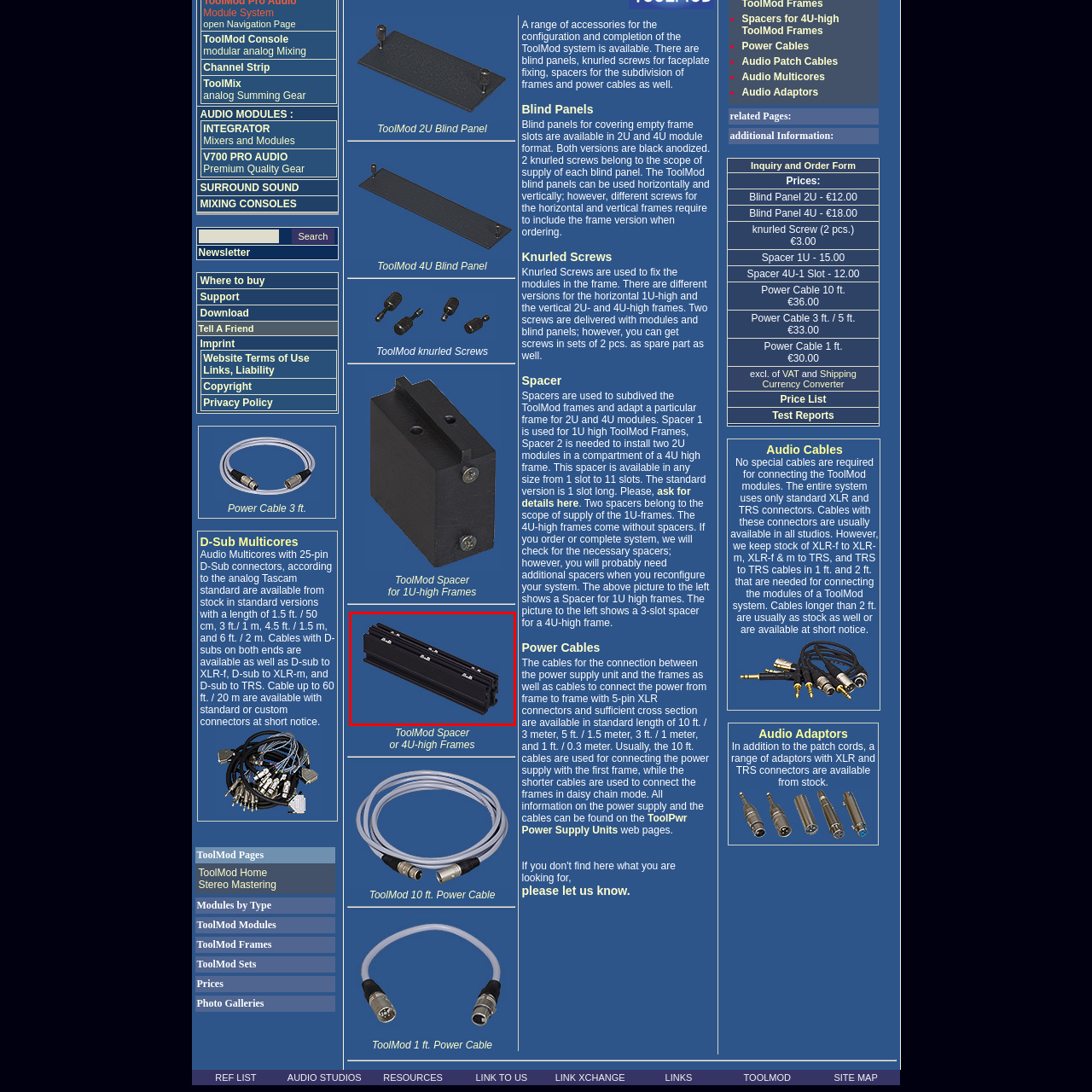Refer to the image marked by the red boundary and provide a single word or phrase in response to the question:
What is the purpose of the spacer in the ToolMod system?

Subdividing and adapting frames